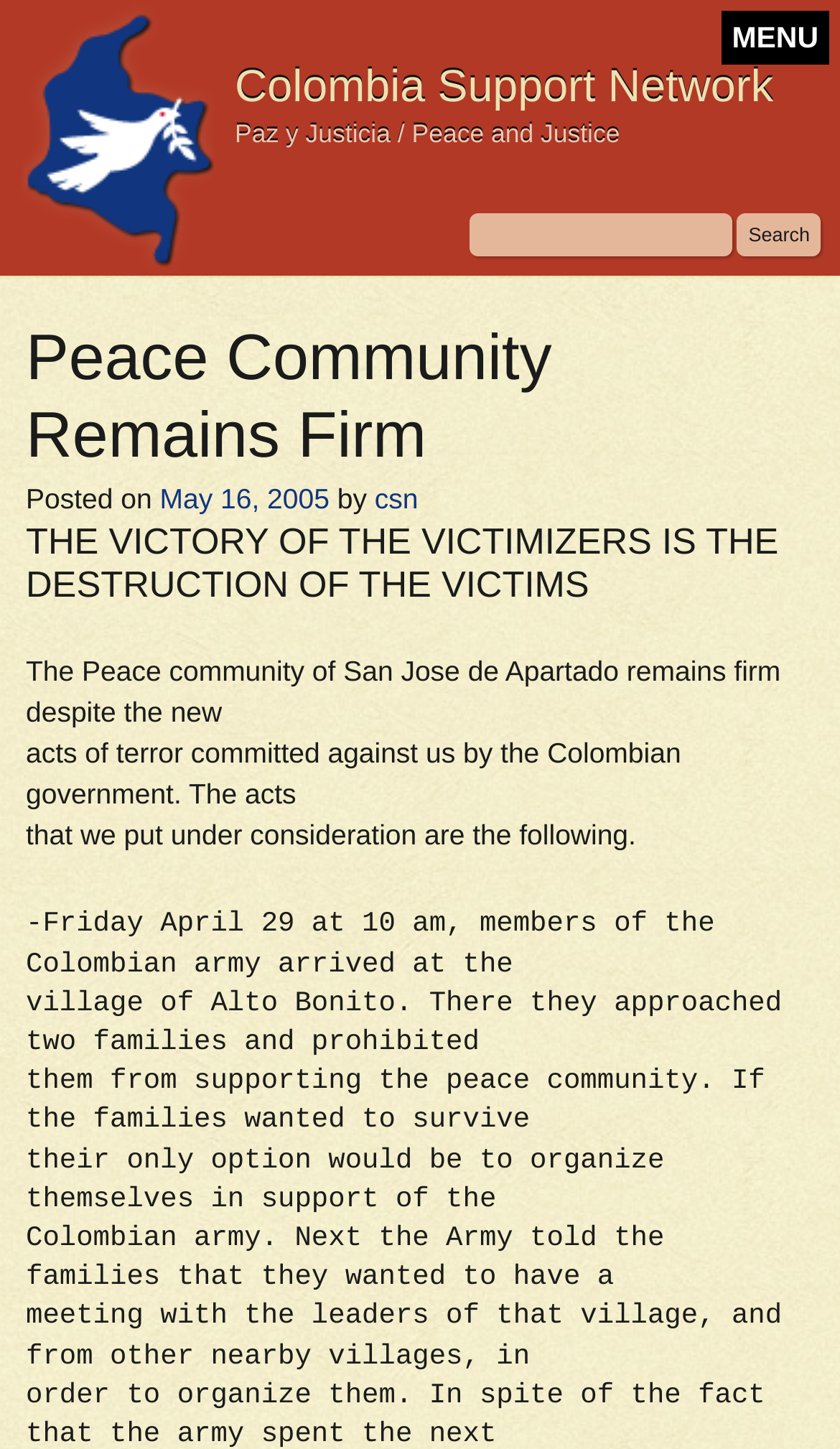Please find and give the text of the main heading on the webpage.

Colombia Support Network